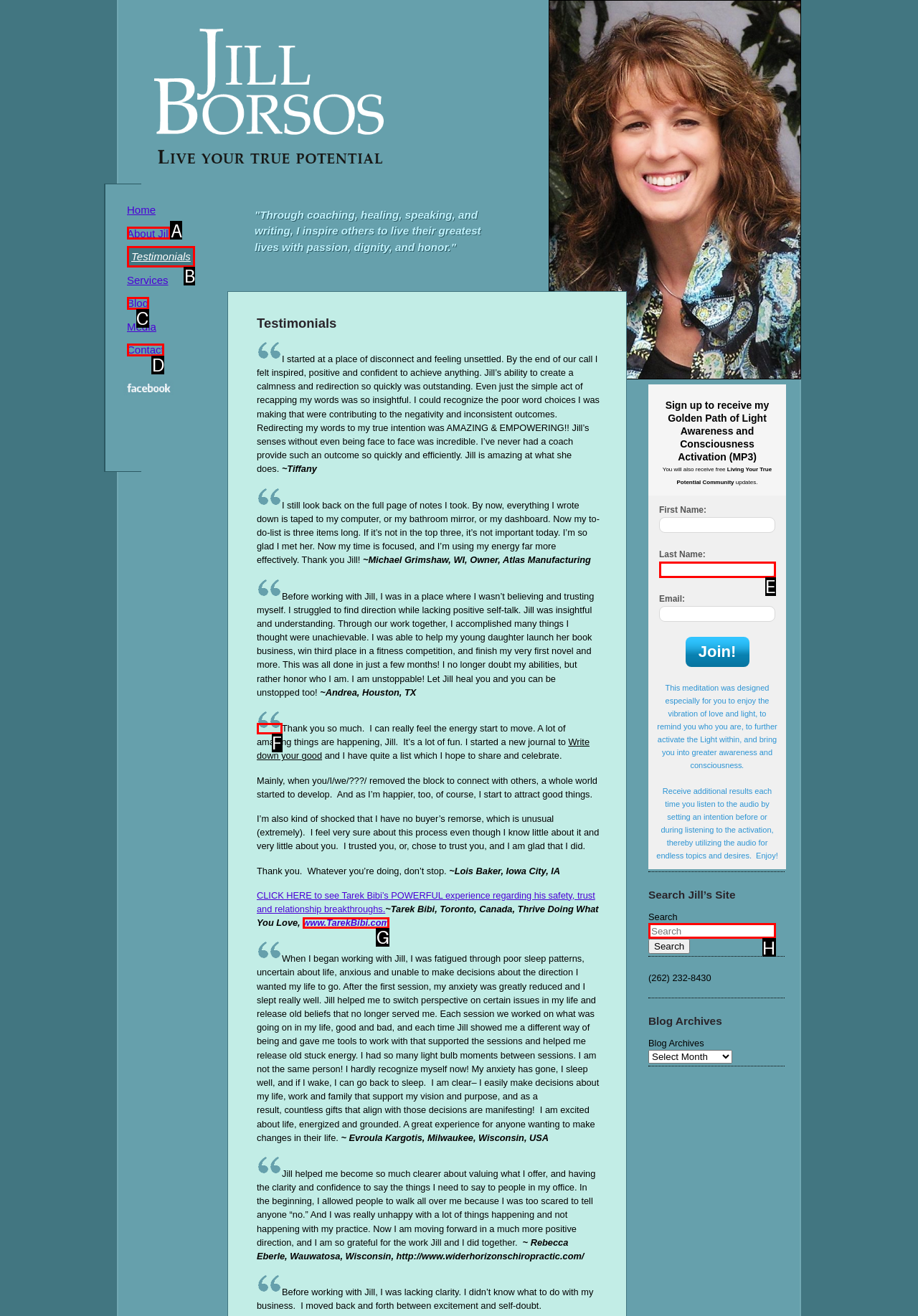From the provided options, which letter corresponds to the element described as: parent_node: Search name="s" placeholder="Search"
Answer with the letter only.

H